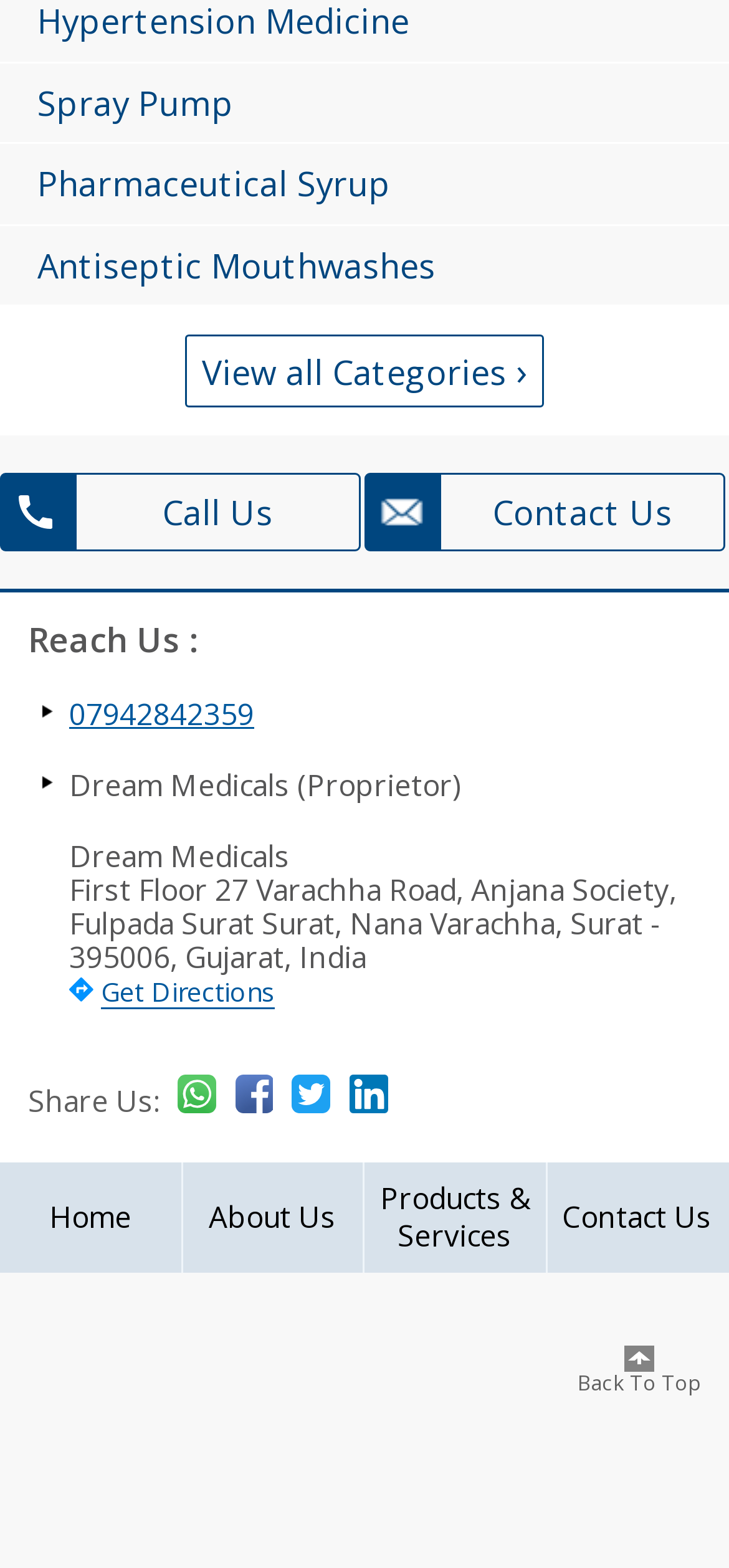Using the webpage screenshot and the element description Back To Top, determine the bounding box coordinates. Specify the coordinates in the format (top-left x, top-left y, bottom-right x, bottom-right y) with values ranging from 0 to 1.

[0.792, 0.858, 0.962, 0.889]